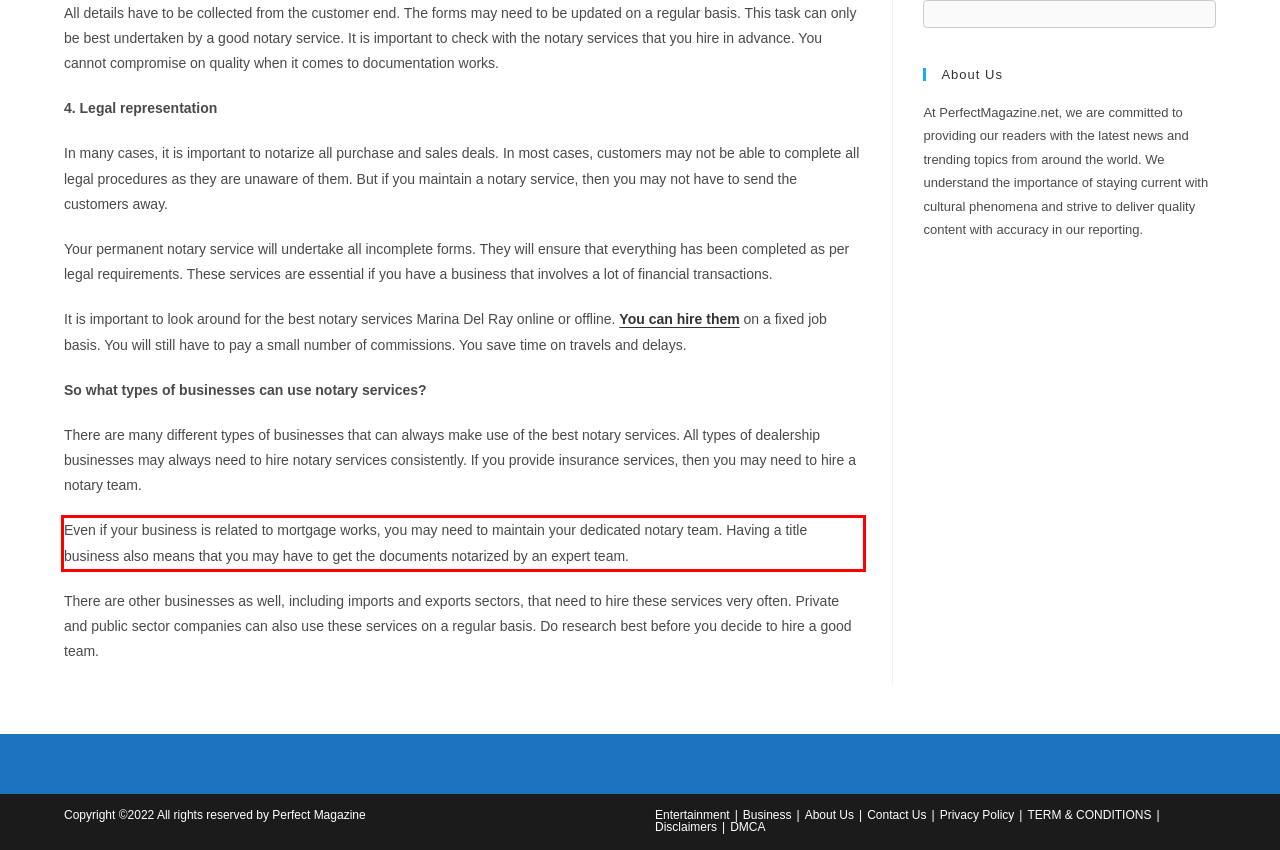Given a screenshot of a webpage, locate the red bounding box and extract the text it encloses.

Even if your business is related to mortgage works, you may need to maintain your dedicated notary team. Having a title business also means that you may have to get the documents notarized by an expert team.